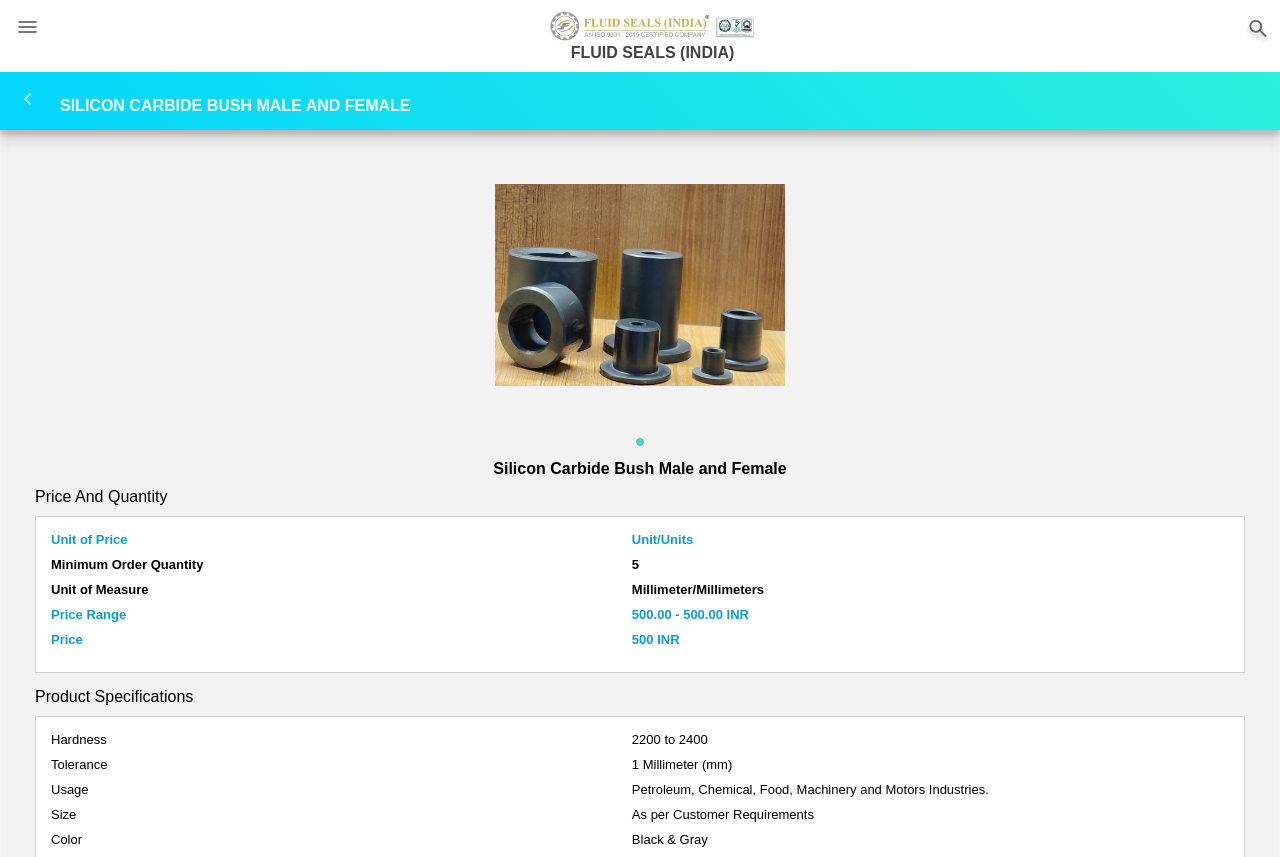What is the minimum order quantity?
Based on the screenshot, answer the question with a single word or phrase.

5